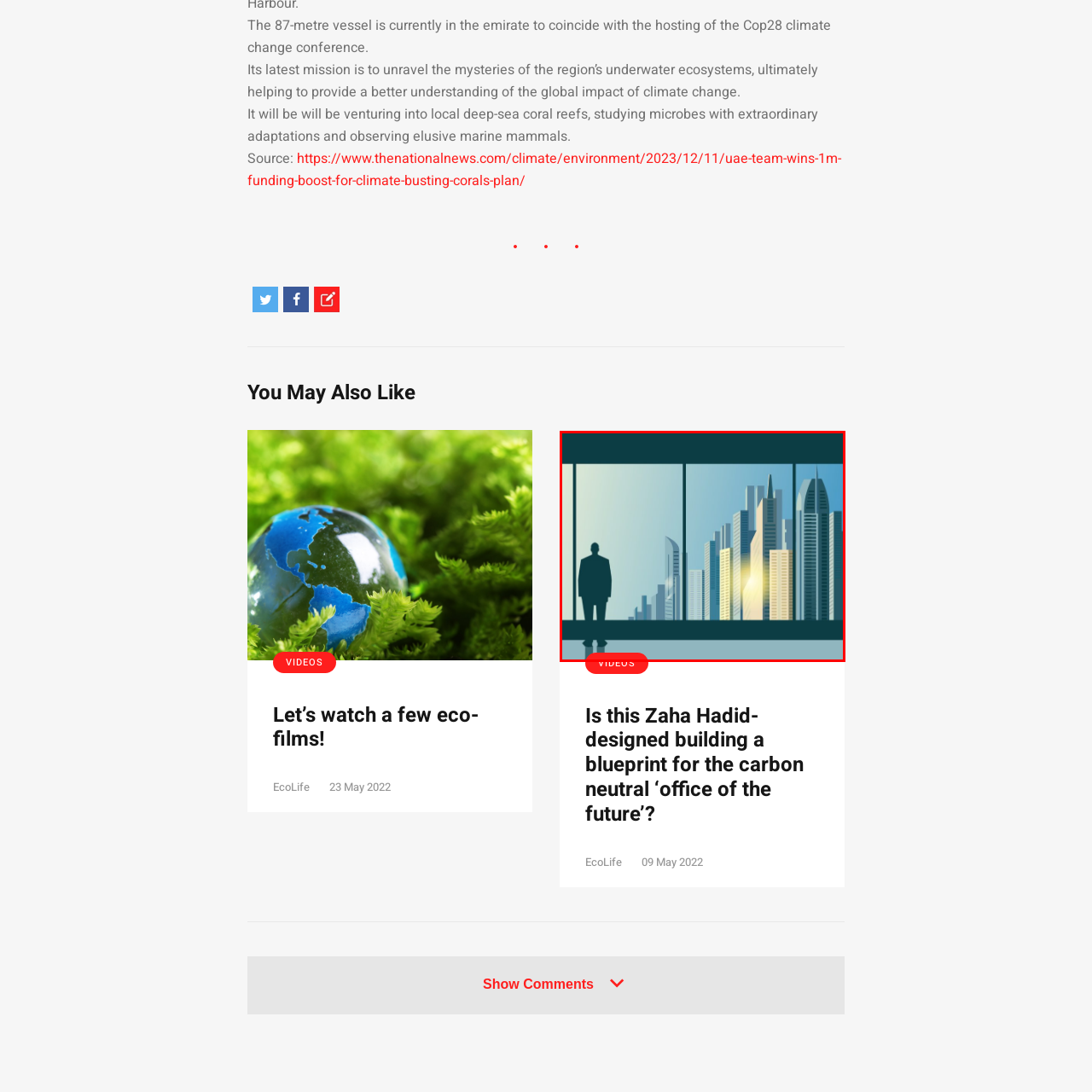Are the buildings in the image old?
Focus on the visual details within the red bounding box and provide an in-depth answer based on your observations.

The caption describes the buildings as 'tall, modern skyscrapers', which suggests that they are new and contemporary, rather than old.